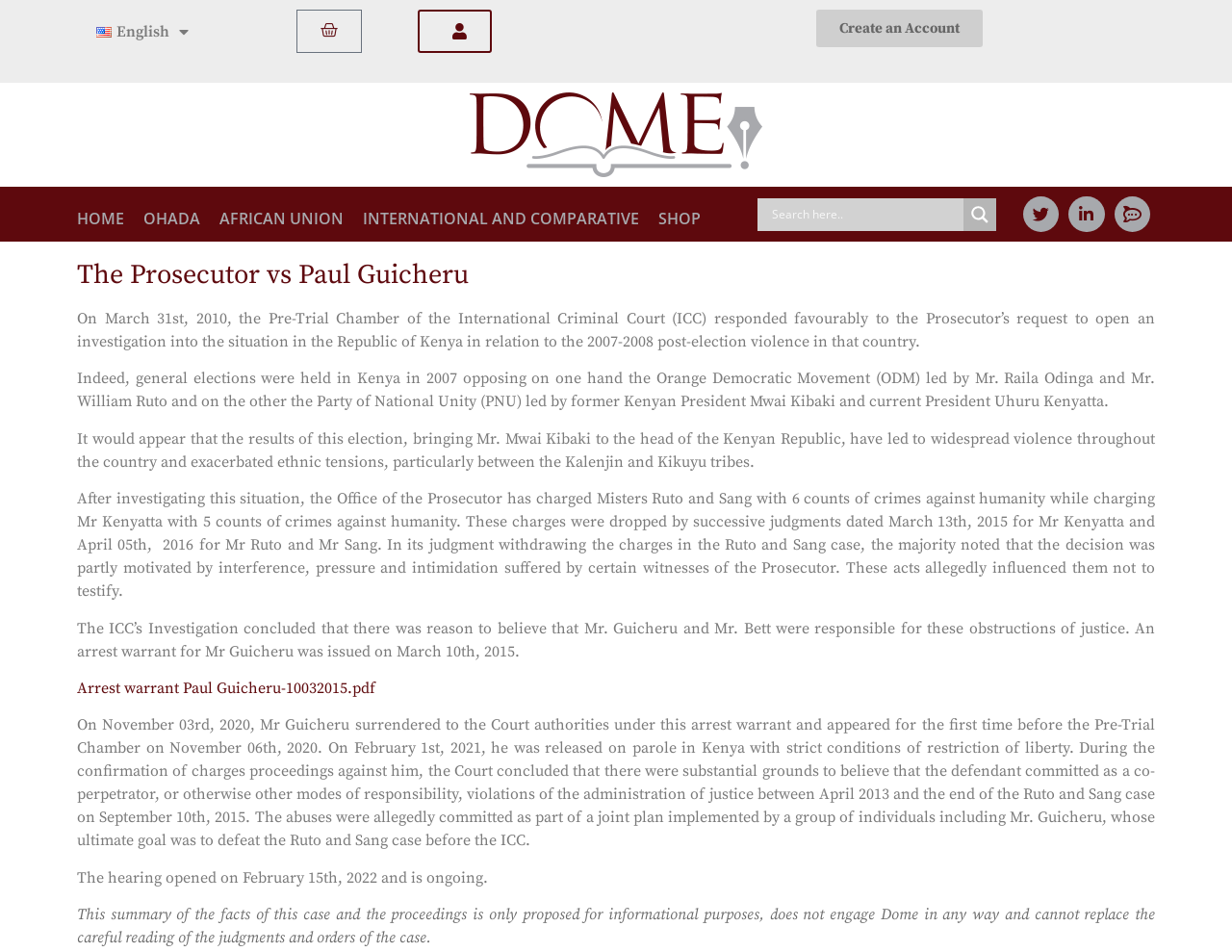Provide a one-word or brief phrase answer to the question:
How many counts of crimes against humanity were charged against Mr. Ruto and Sang?

6